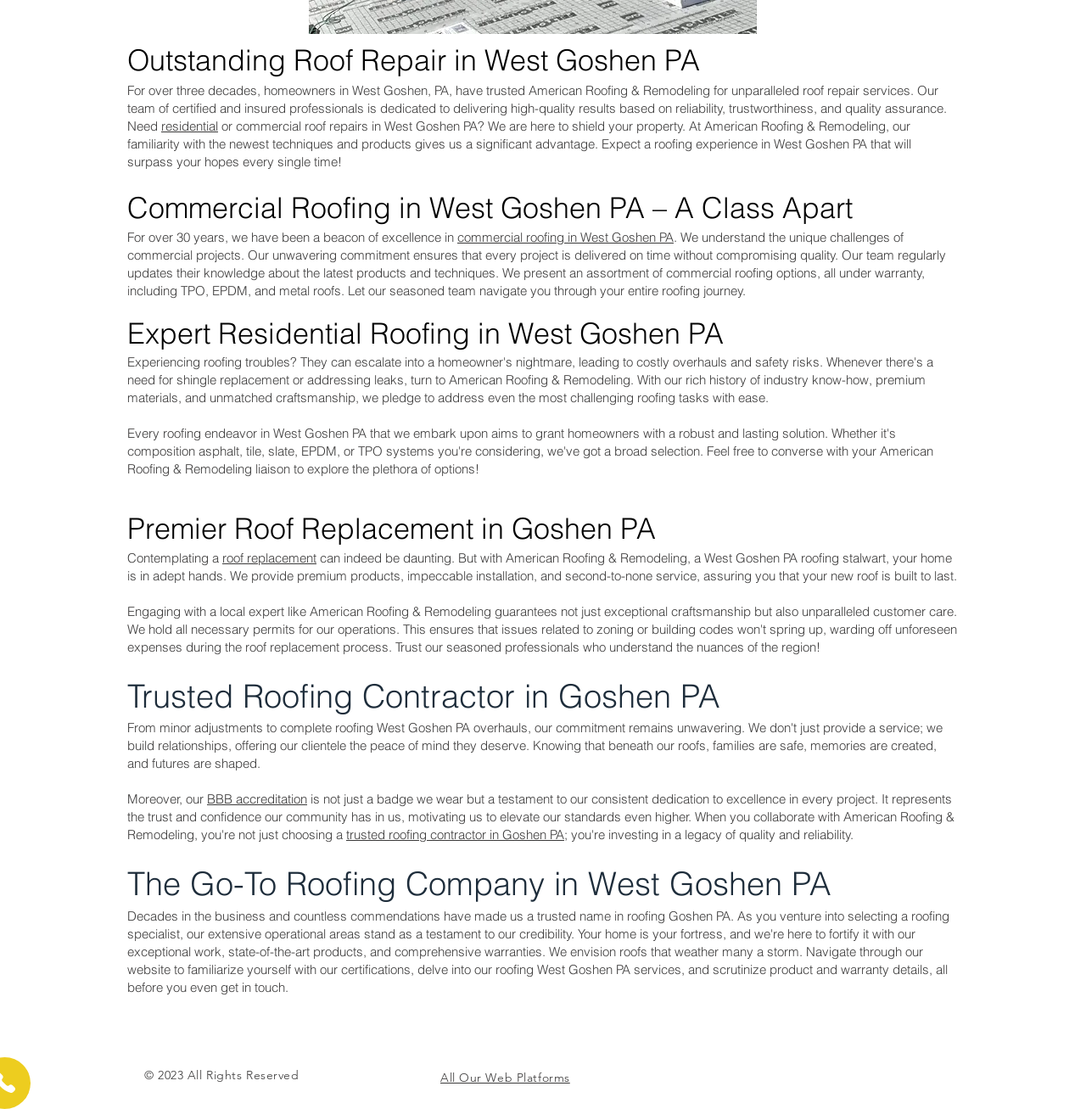Determine the bounding box coordinates of the area to click in order to meet this instruction: "Click on 'BBB accreditation' link".

[0.191, 0.706, 0.283, 0.721]